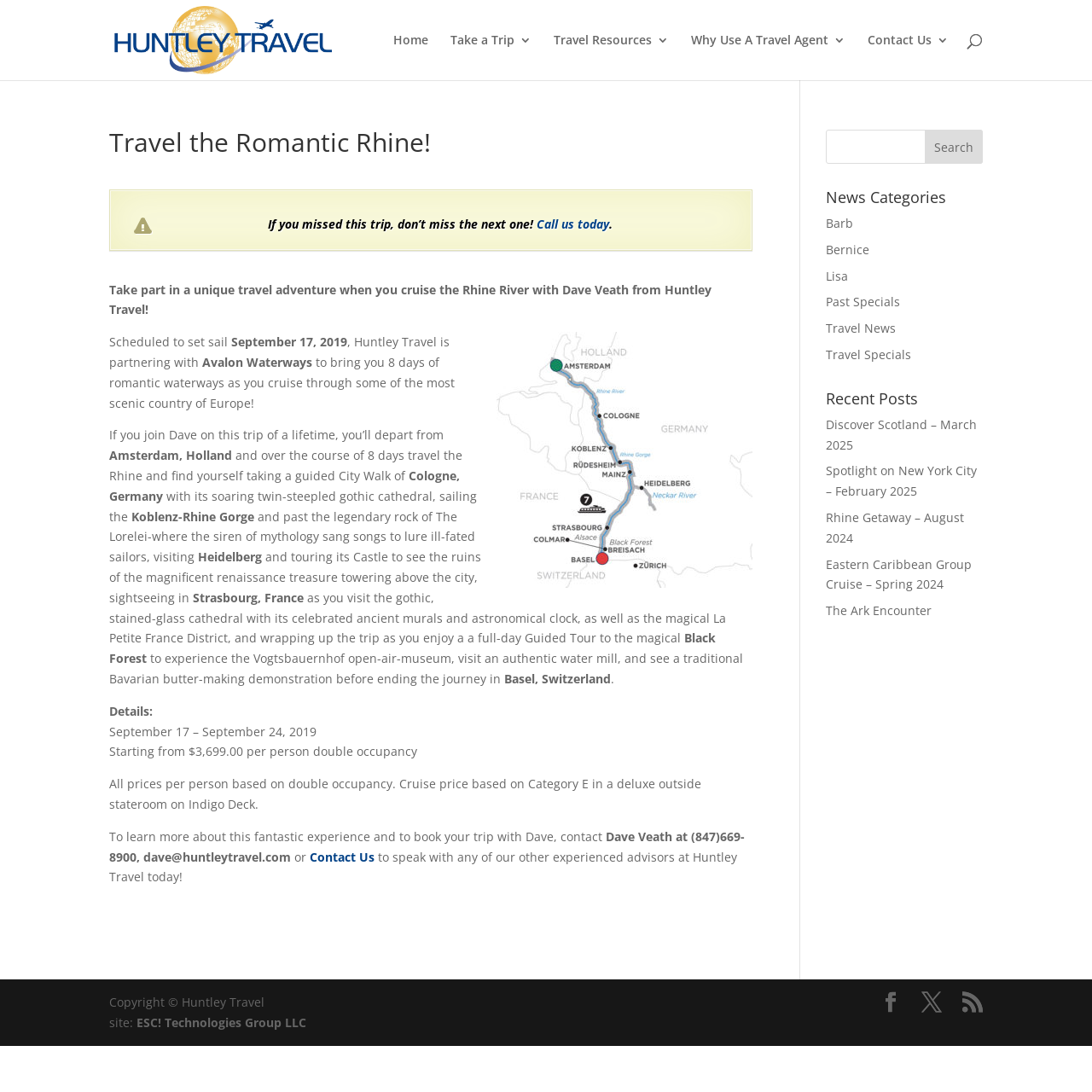Reply to the question with a single word or phrase:
What is the name of the river cruise company partnering with Huntley Travel?

Avalon Waterways